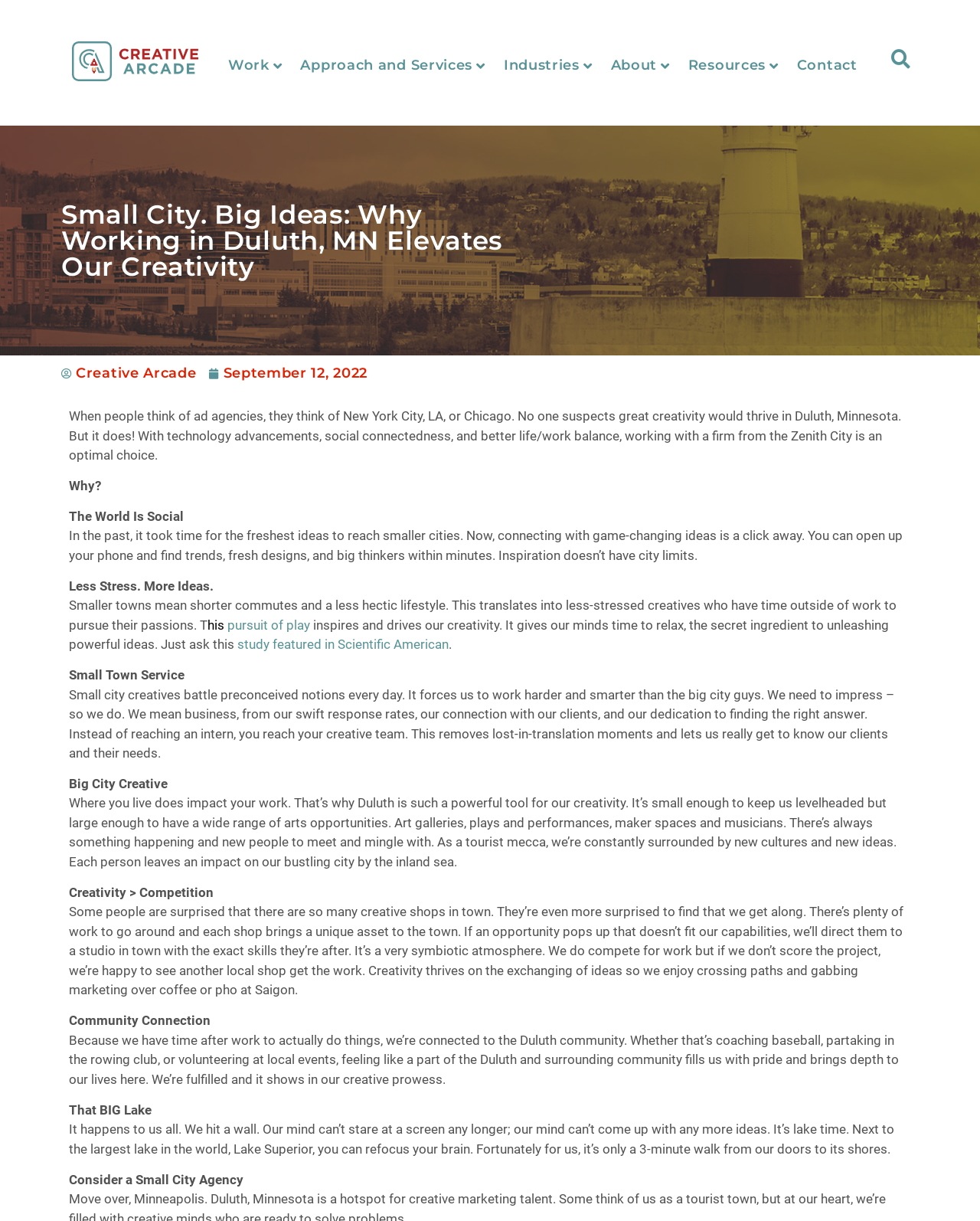Use a single word or phrase to answer this question: 
What is the benefit of having a shorter commute?

Less stress